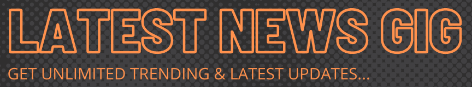Provide a brief response using a word or short phrase to this question:
What is the background of the image?

textured dark